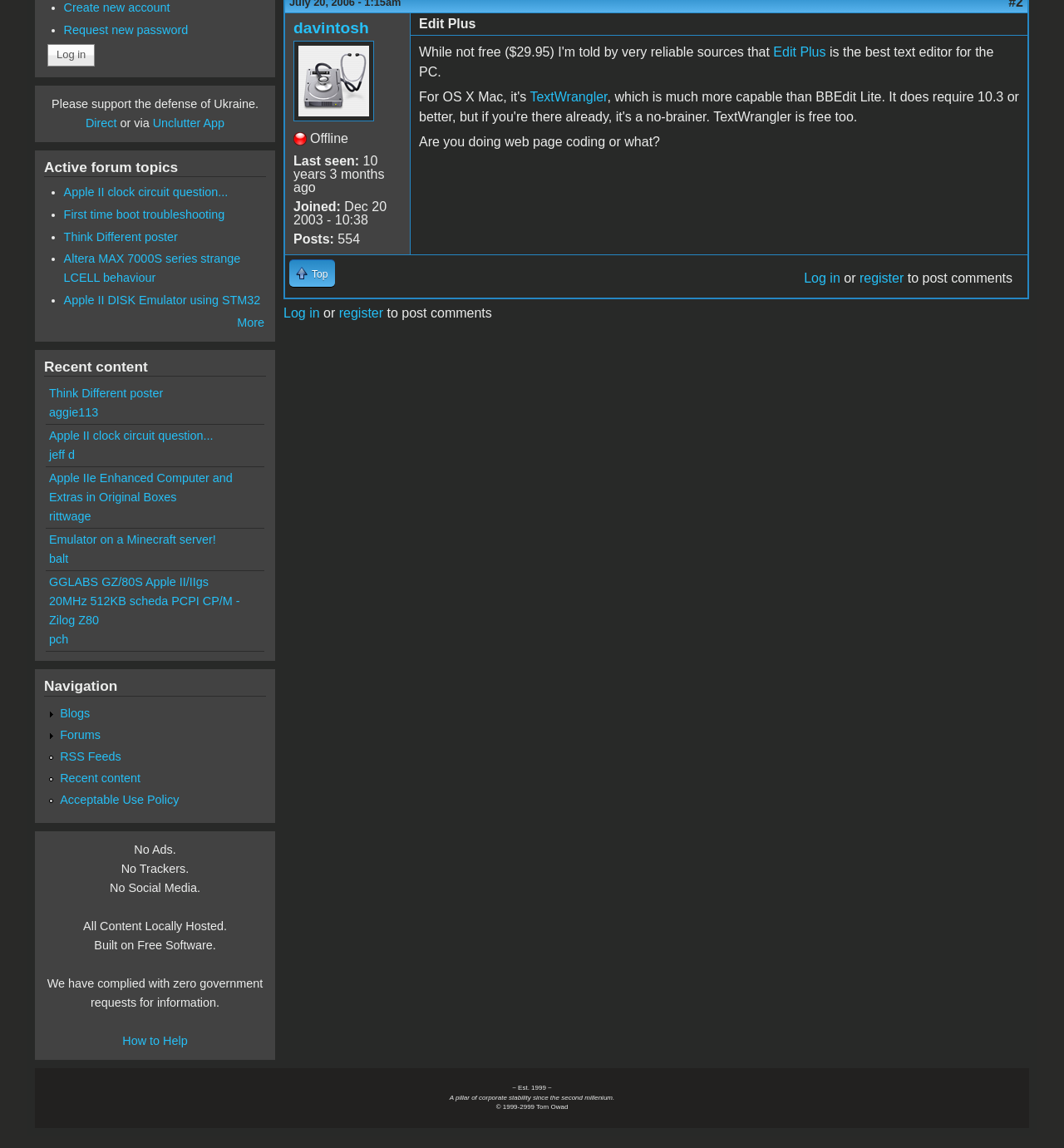Locate the bounding box for the described UI element: "humor". Ensure the coordinates are four float numbers between 0 and 1, formatted as [left, top, right, bottom].

None